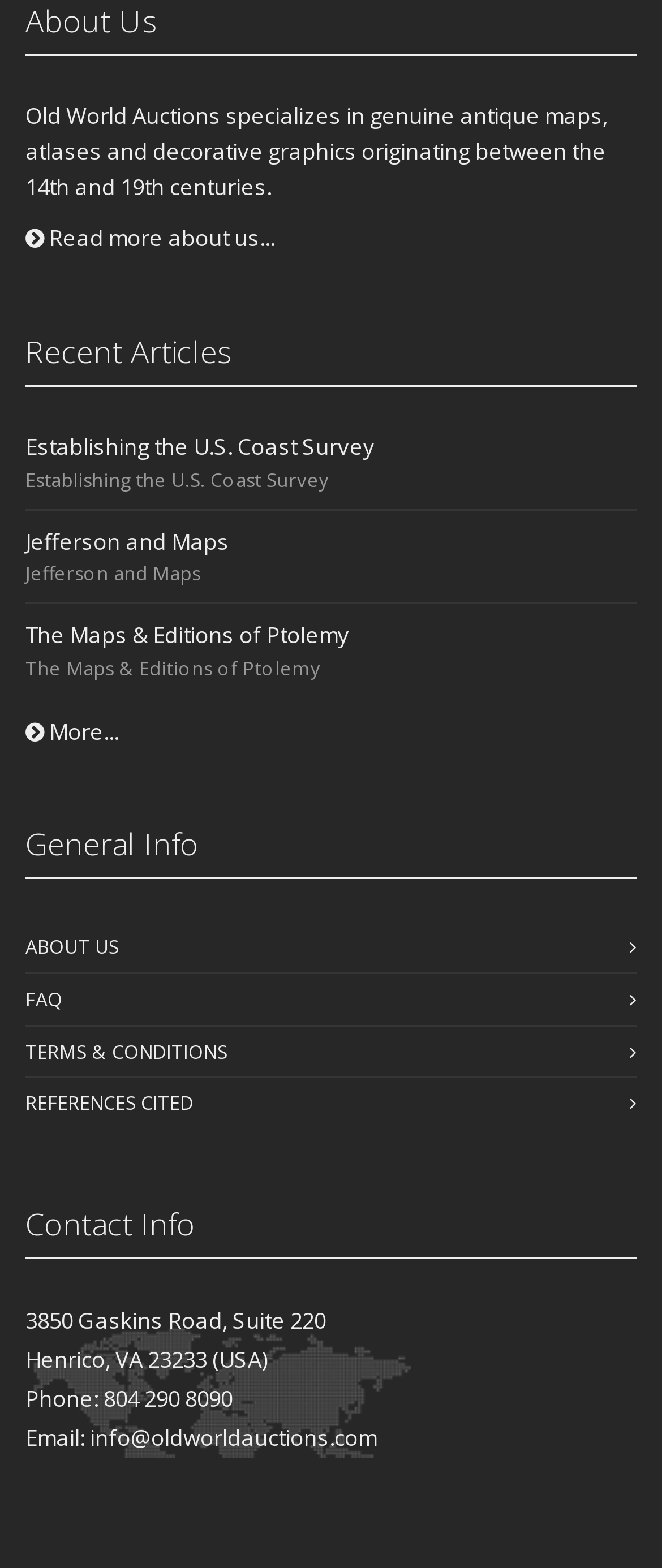Kindly determine the bounding box coordinates of the area that needs to be clicked to fulfill this instruction: "Go to the ABOUT US page".

[0.038, 0.588, 0.962, 0.62]